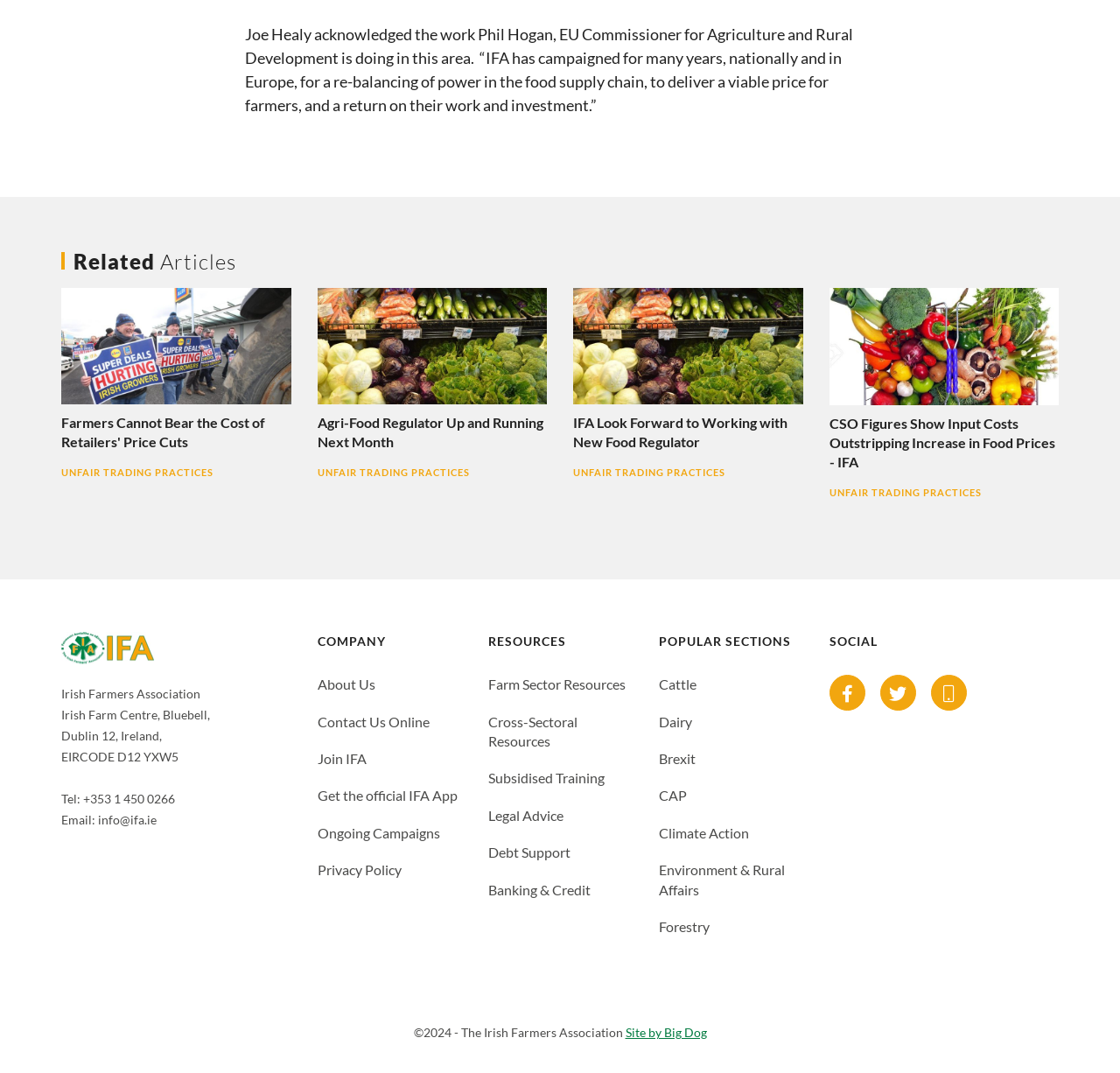What is the name of the organization?
Please give a detailed and elaborate answer to the question based on the image.

I found the answer by looking at the StaticText element with the text 'Irish Farmers Association' located at the bottom of the page, which is likely to be the organization's name.